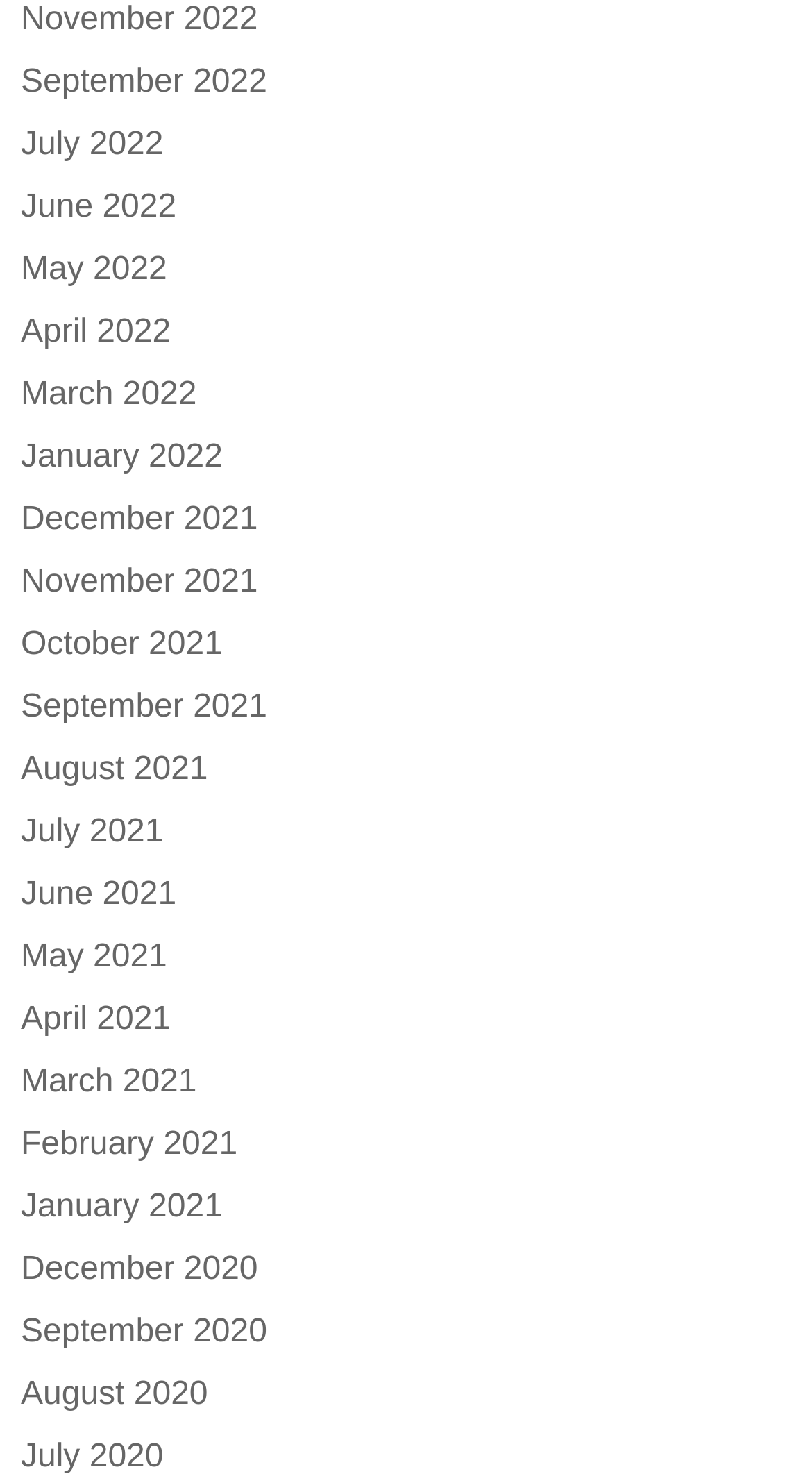Give a concise answer using only one word or phrase for this question:
Are the months listed in chronological order?

Yes